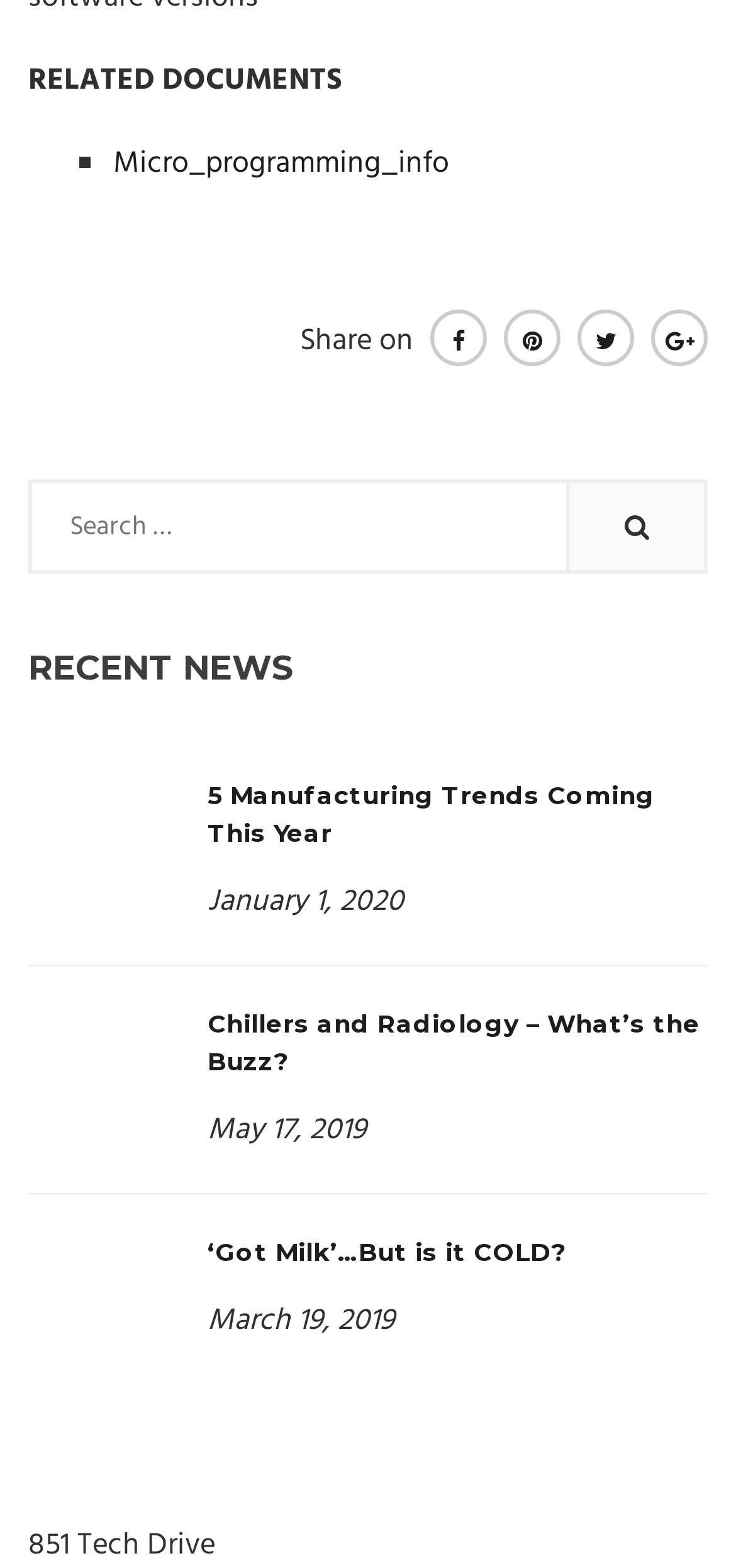What is the date of the oldest news article?
Look at the image and answer with only one word or phrase.

March 19, 2019